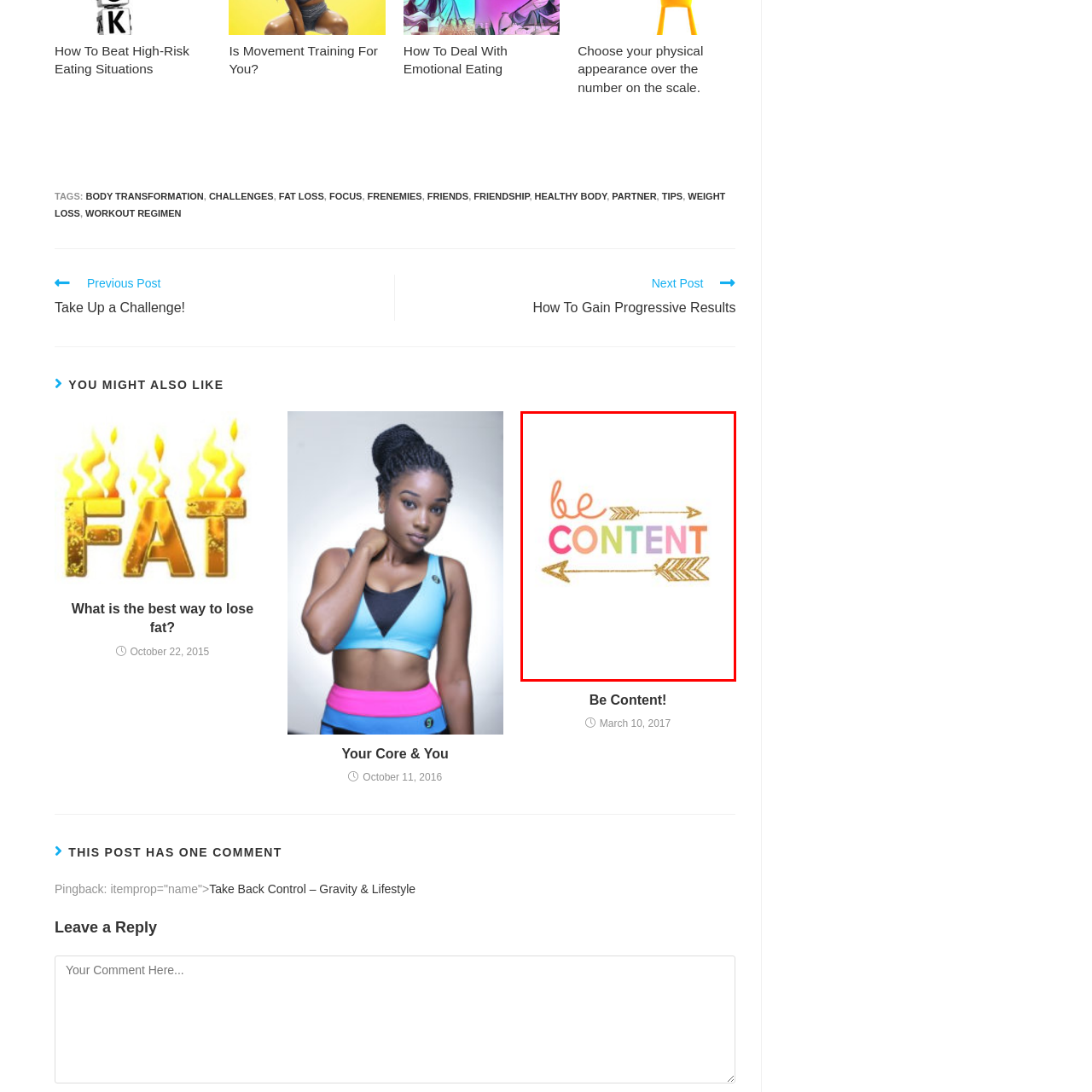Direct your attention to the image encased in a red frame, How many vibrant colors are used in the word 'CONTENT'? Please answer in one word or a brief phrase.

Three